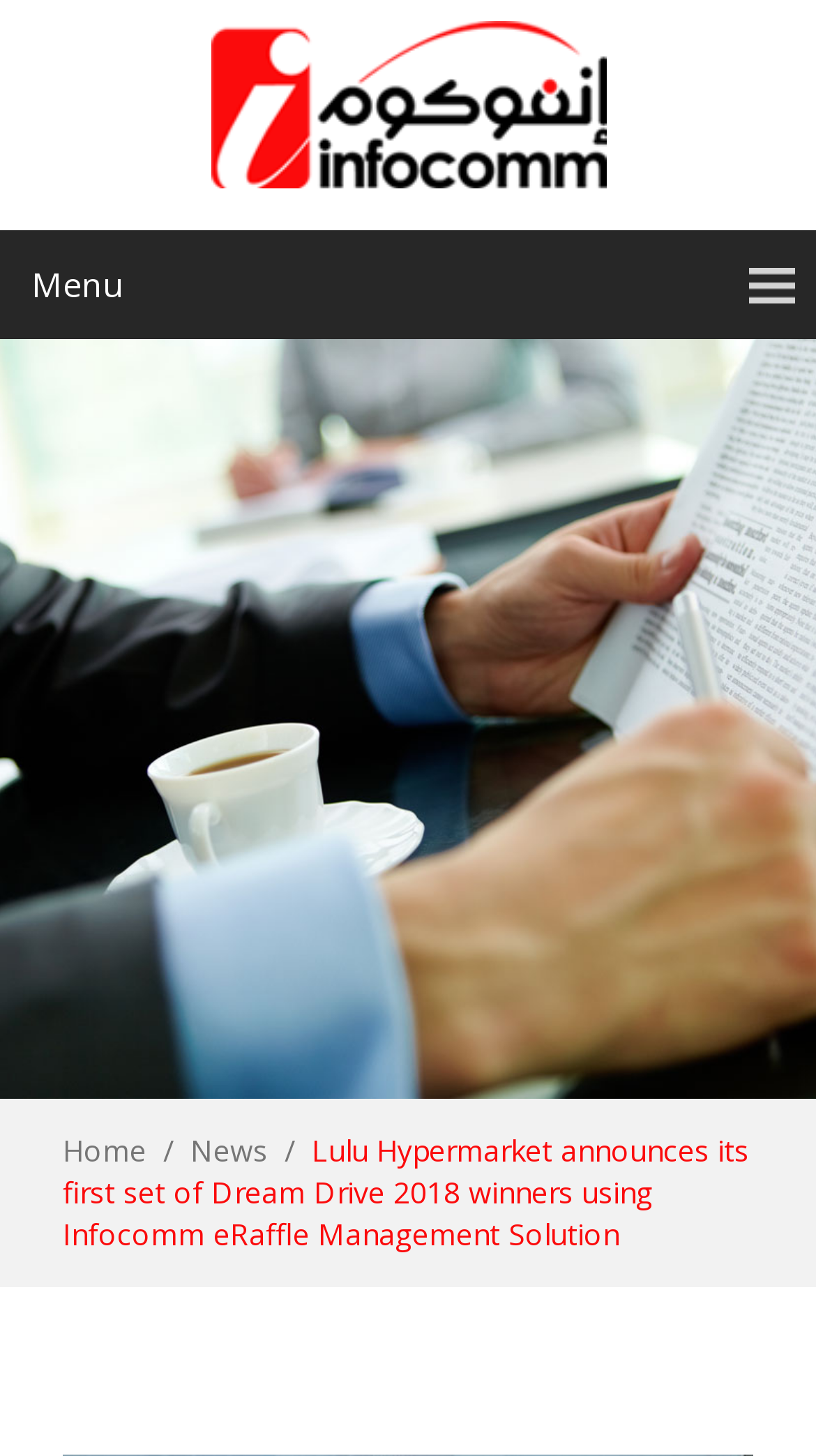What is the direction indicated by the arrow symbol?
Using the image, provide a concise answer in one word or a short phrase.

Up